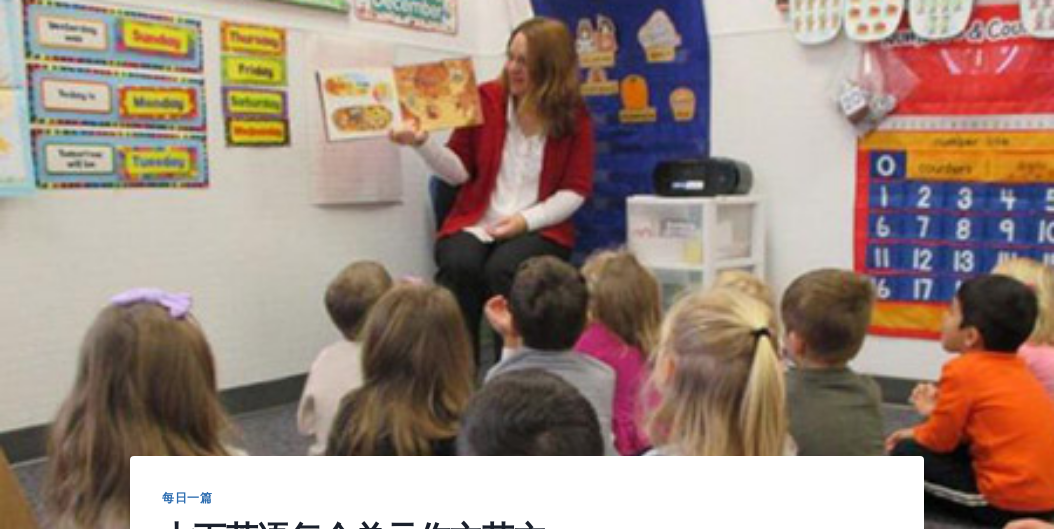Explain what is happening in the image with as much detail as possible.

In a vibrant classroom filled with educational decorations, a teacher engages a group of young students seated on the floor. She holds up a lively picture book, capturing their attention as they eagerly listen to her narration. Behind her, colorful charts display the days of the week and other learning tools, creating an inviting atmosphere for learning. The students, some with long hair and others in bright clothing, show their enthusiasm through their attentive expressions, highlighting the joy of storytelling and interactive learning in early education. This scene exemplifies the importance of reading and creative teaching methods that inspire young minds.